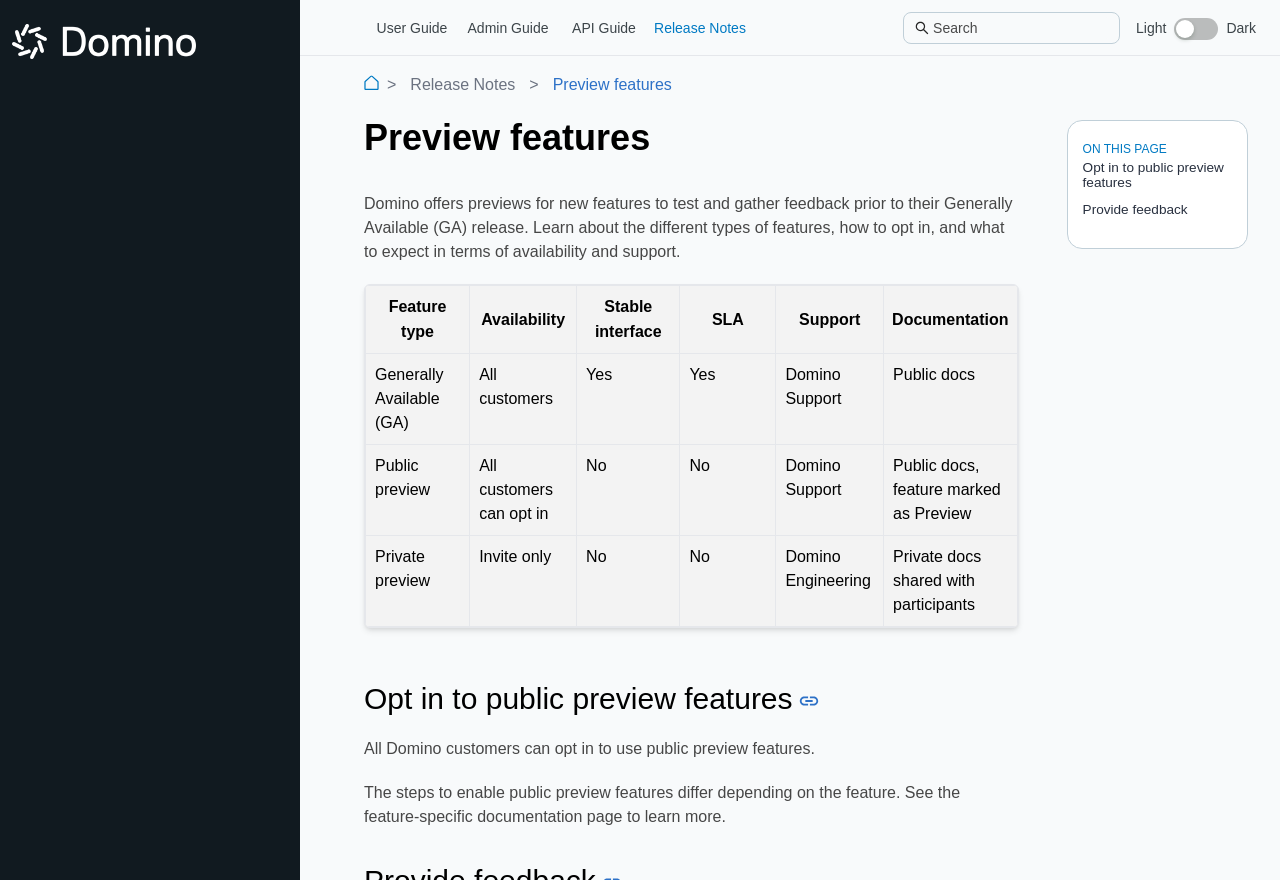Given the description "Domino 5.8.0 (October 2023)", determine the bounding box of the corresponding UI element.

[0.021, 0.409, 0.222, 0.455]